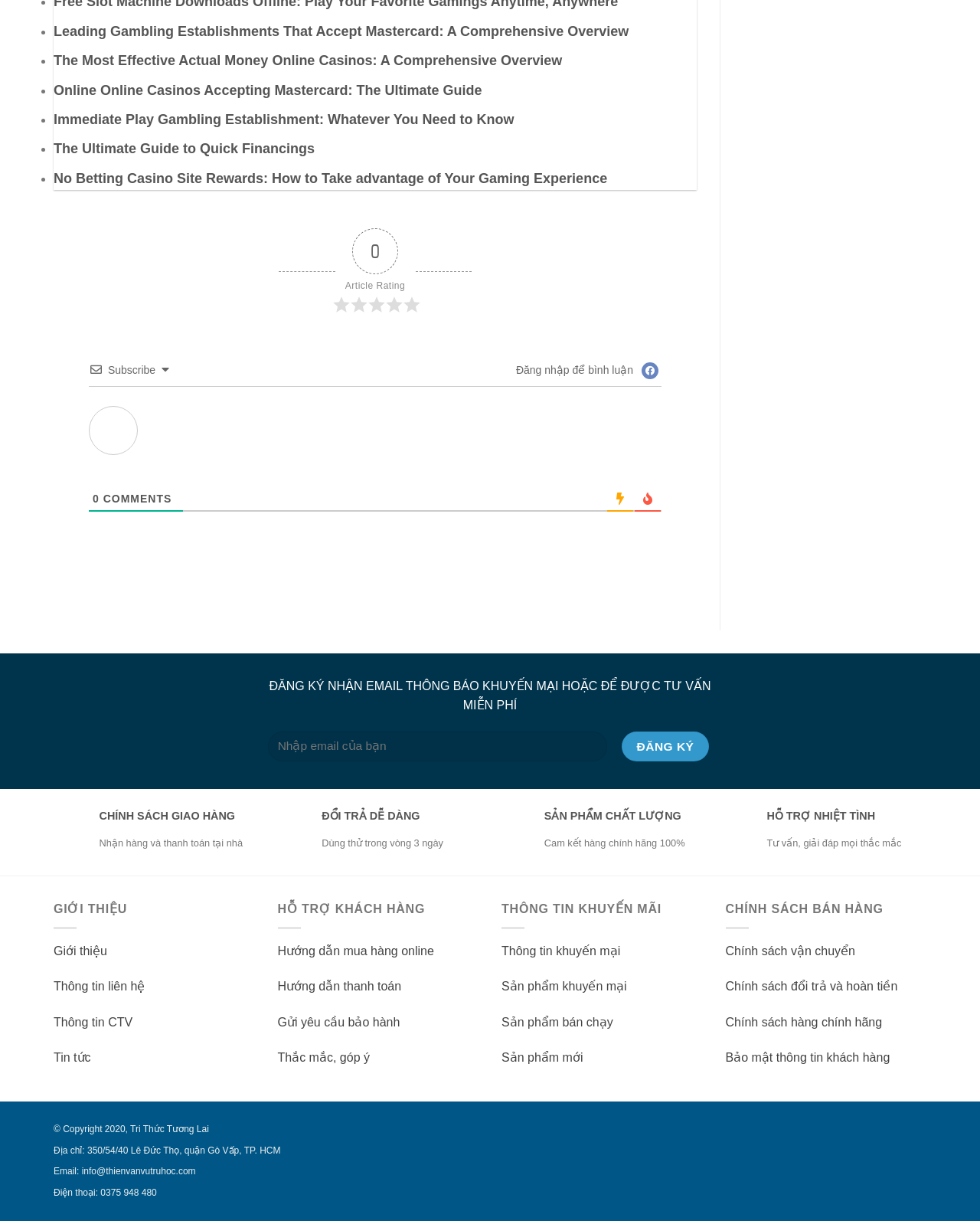Please give the bounding box coordinates of the area that should be clicked to fulfill the following instruction: "Click on the 'Đăng ký' button". The coordinates should be in the format of four float numbers from 0 to 1, i.e., [left, top, right, bottom].

[0.634, 0.599, 0.723, 0.623]